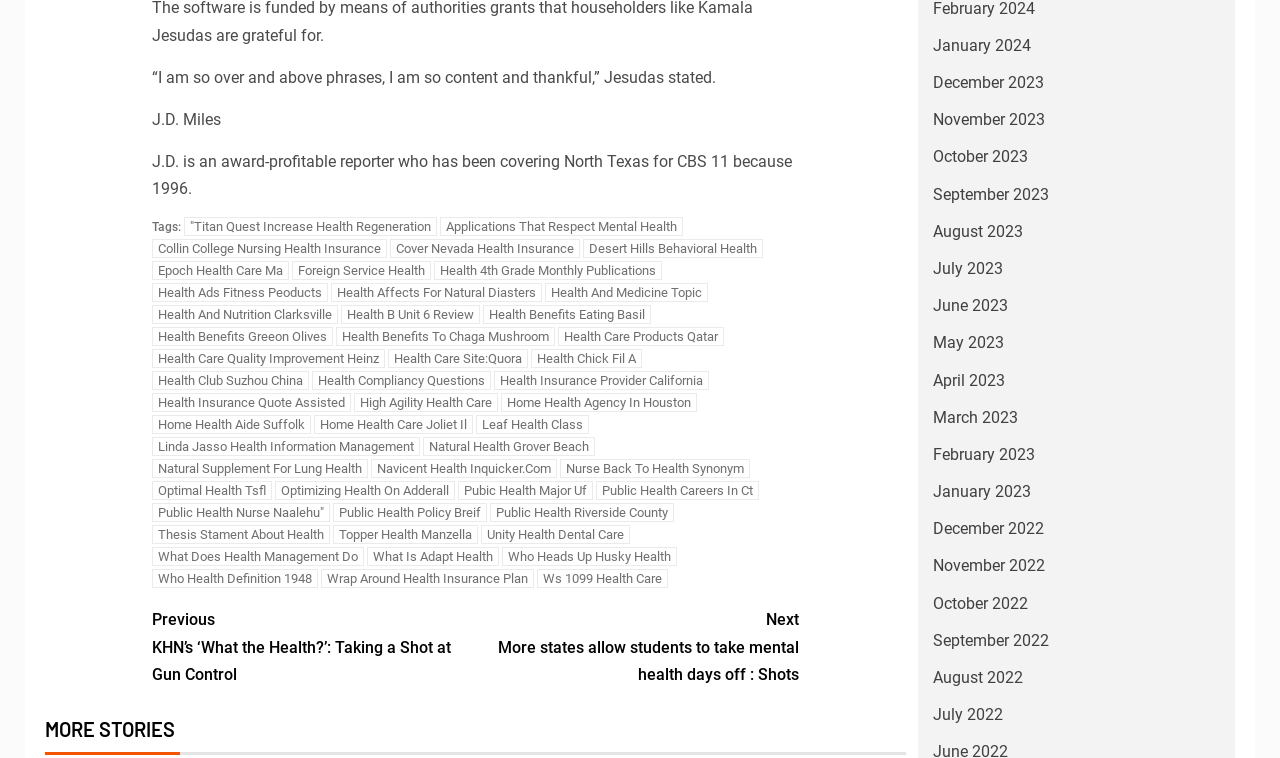Give a concise answer using only one word or phrase for this question:
How many links are there in the 'Tags' section?

69